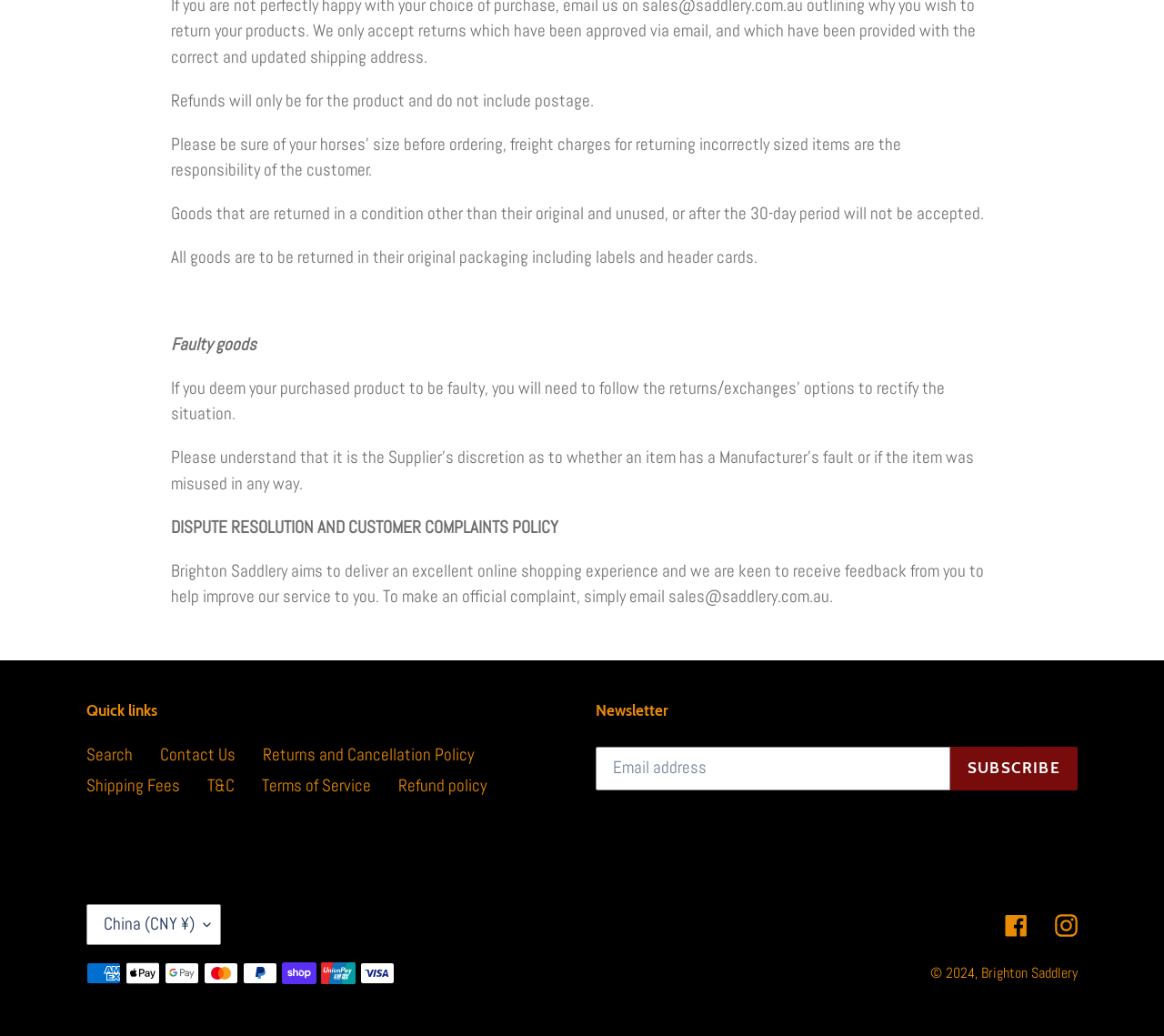Identify the bounding box coordinates for the element you need to click to achieve the following task: "Select China as the country". The coordinates must be four float values ranging from 0 to 1, formatted as [left, top, right, bottom].

[0.074, 0.873, 0.19, 0.912]